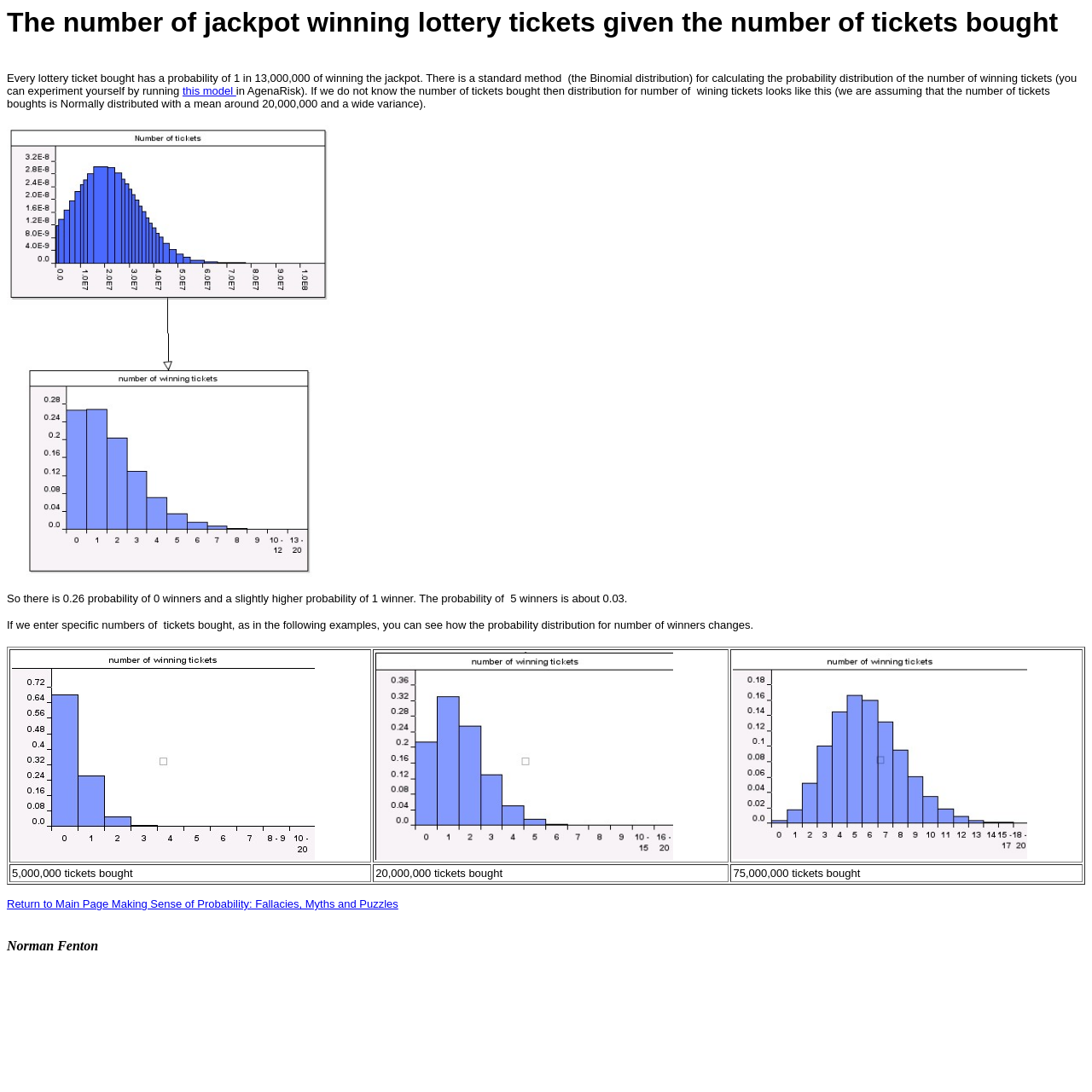Provide an in-depth caption for the contents of the webpage.

This webpage is about the number of jackpot winning lottery tickets given the number of tickets bought. At the top, there is a heading that summarizes the main topic. Below the heading, there is a paragraph of text that explains the probability of winning the jackpot and how it can be calculated using the Binomial distribution. The text also mentions that the number of tickets bought is assumed to be Normally distributed with a mean around 20,000,000 and a wide variance.

To the right of the text, there is a link to a model that can be used to experiment with the calculation. Below the text, there is an image that illustrates the distribution of the number of winning tickets. The image takes up about a quarter of the page width.

Further down, there is another paragraph of text that explains how the probability distribution of the number of winners changes when specific numbers of tickets bought are entered. Below this text, there is a table with three rows and three columns. Each cell in the table contains an image, with the top row showing images labeled "lottery2", "lotter3", and "lottery4". The second row contains text labels "5,000,000 tickets bought", "20,000,000 tickets bought", and "75,000,000 tickets bought".

At the bottom of the page, there is a link to return to the main page, titled "Making Sense of Probability: Fallacies, Myths and Puzzles". Below the link, there is a text label "Norman Fenton", which appears to be the author's name.